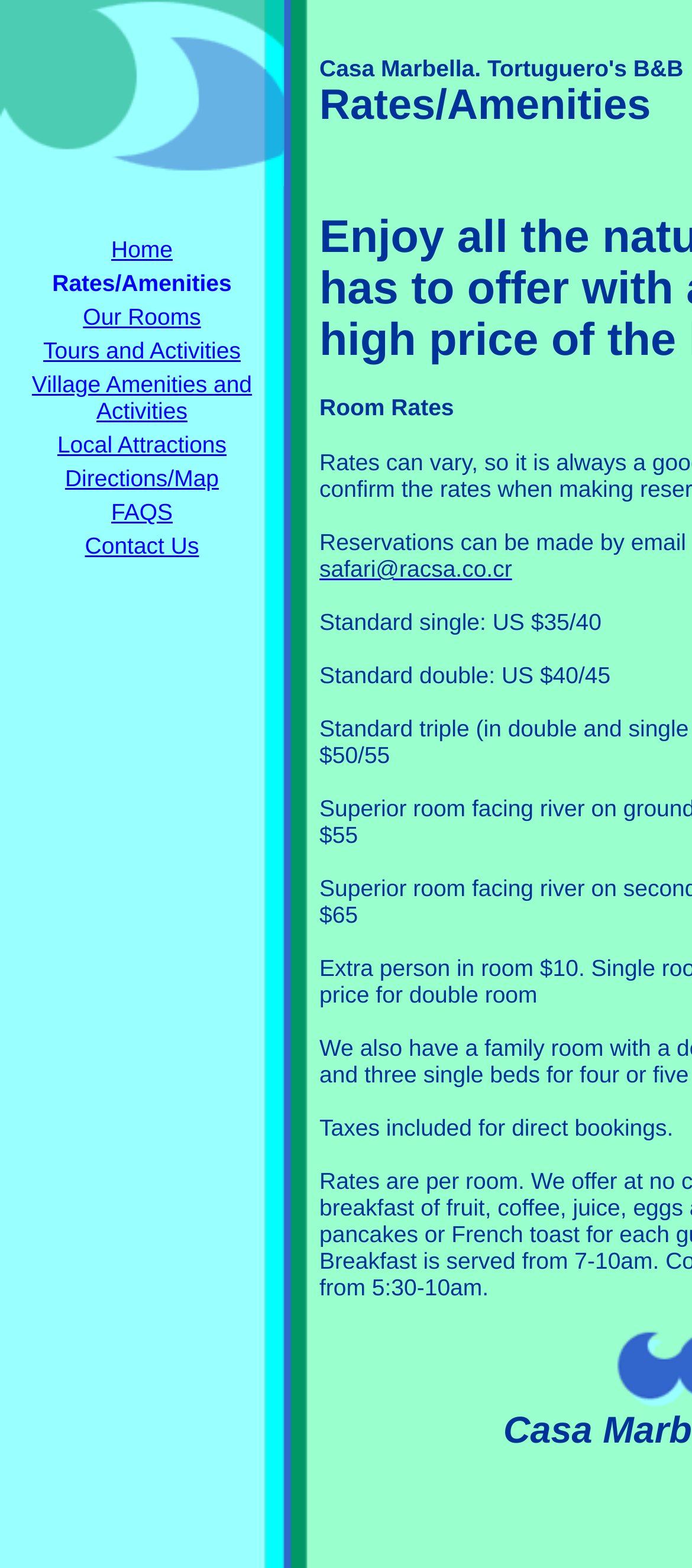Using a single word or phrase, answer the following question: 
What are the different sections of the webpage?

Home, Rates/Amenities, Our Rooms, etc.